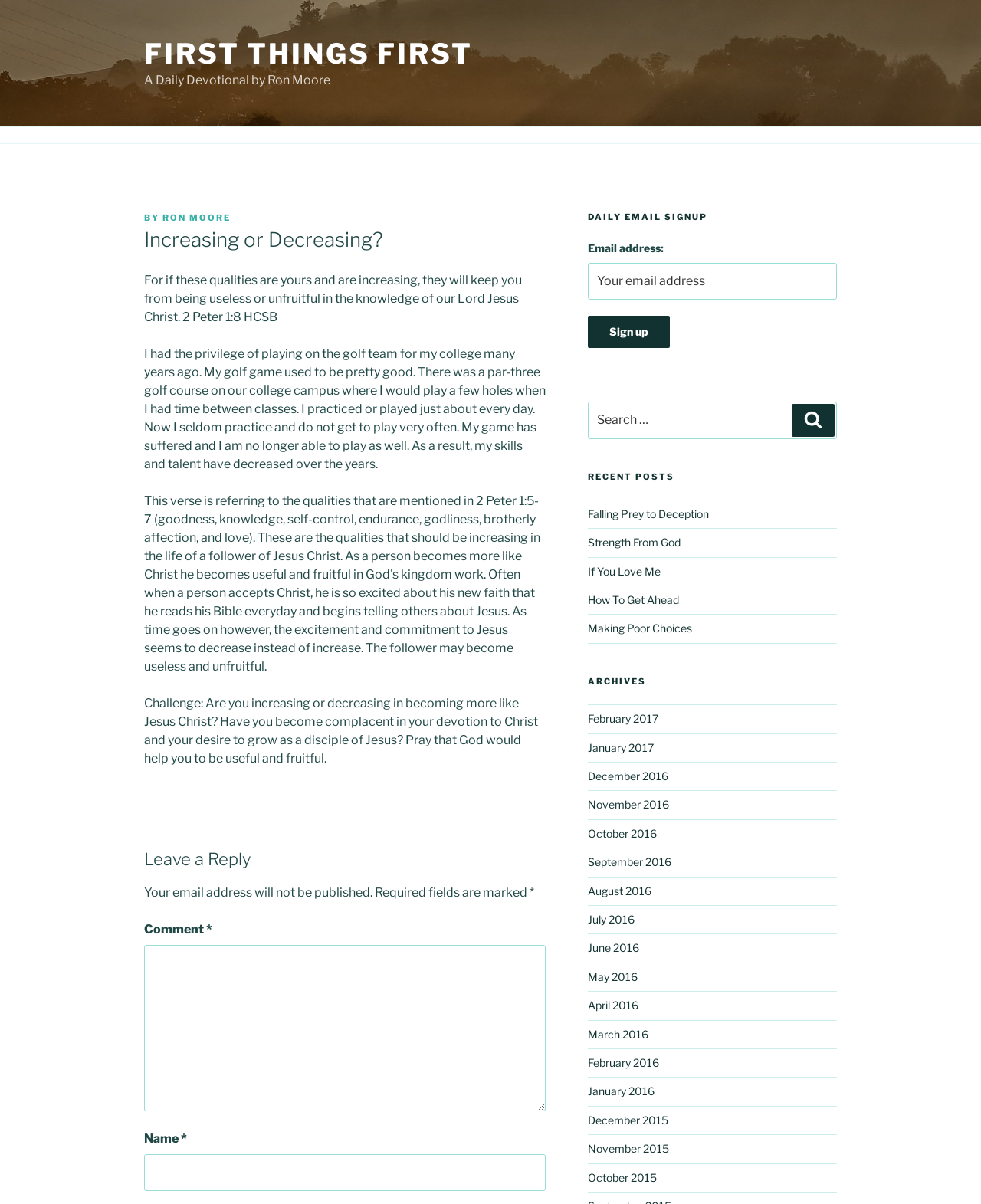What is the purpose of the 'DAILY EMAIL SIGNUP' section?
From the details in the image, answer the question comprehensively.

The purpose of the 'DAILY EMAIL SIGNUP' section can be inferred by looking at the fields provided, which include an email address field and a 'Sign up' button, indicating that it is for users to sign up to receive daily emails.